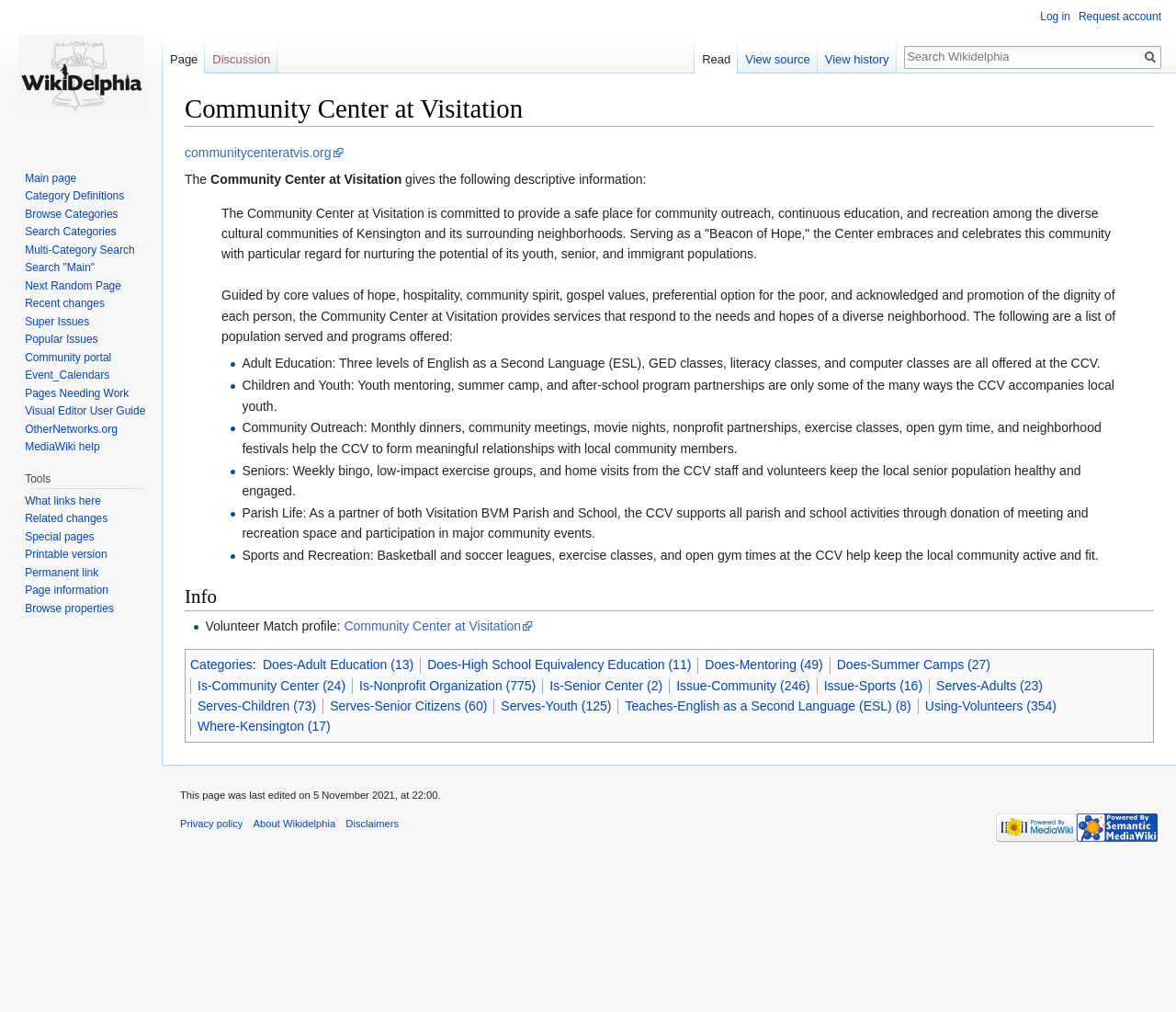Identify and provide the text of the main header on the webpage.

Community Center at Visitation